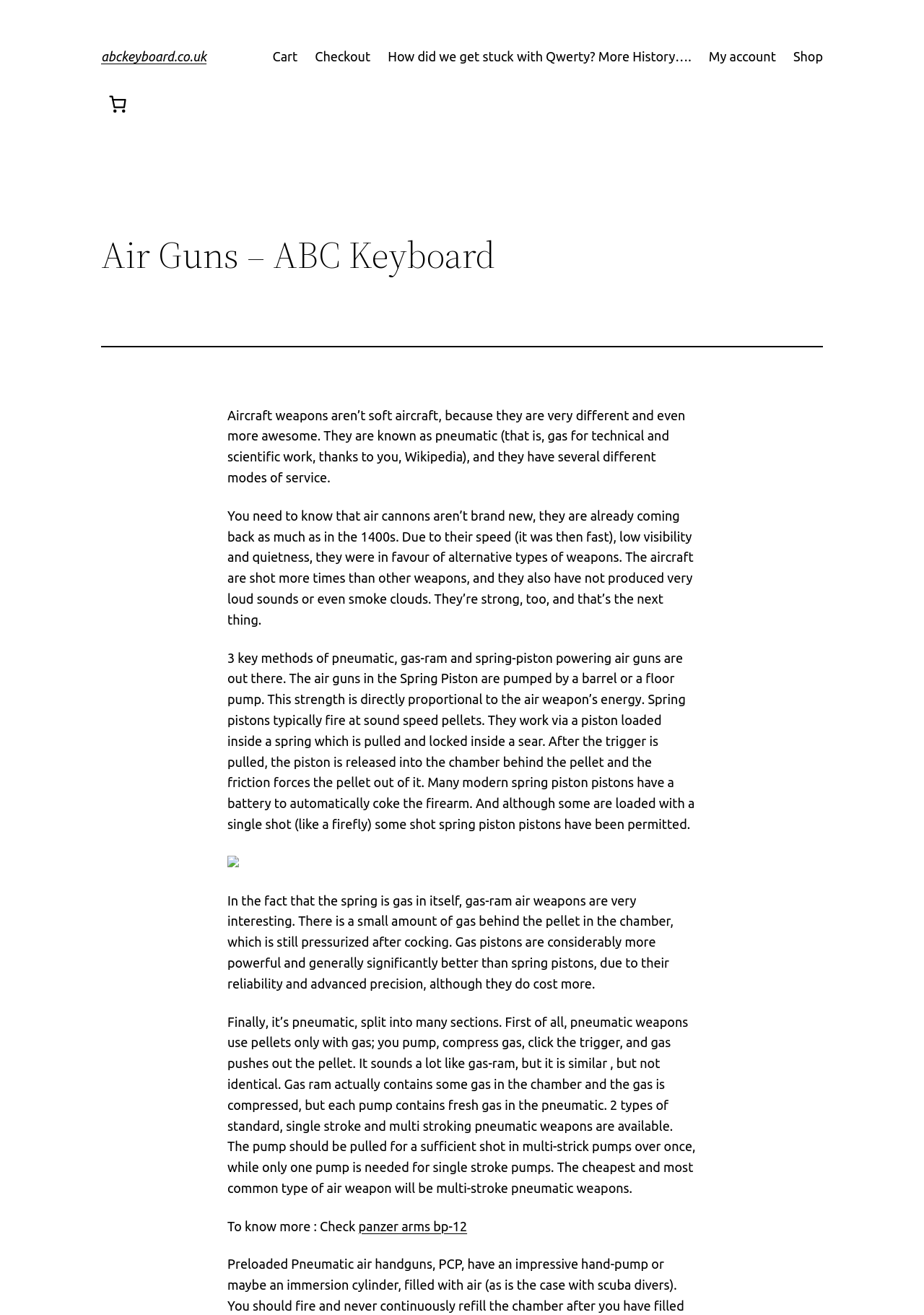Determine the bounding box coordinates for the clickable element to execute this instruction: "Click on Checkout". Provide the coordinates as four float numbers between 0 and 1, i.e., [left, top, right, bottom].

[0.341, 0.035, 0.401, 0.051]